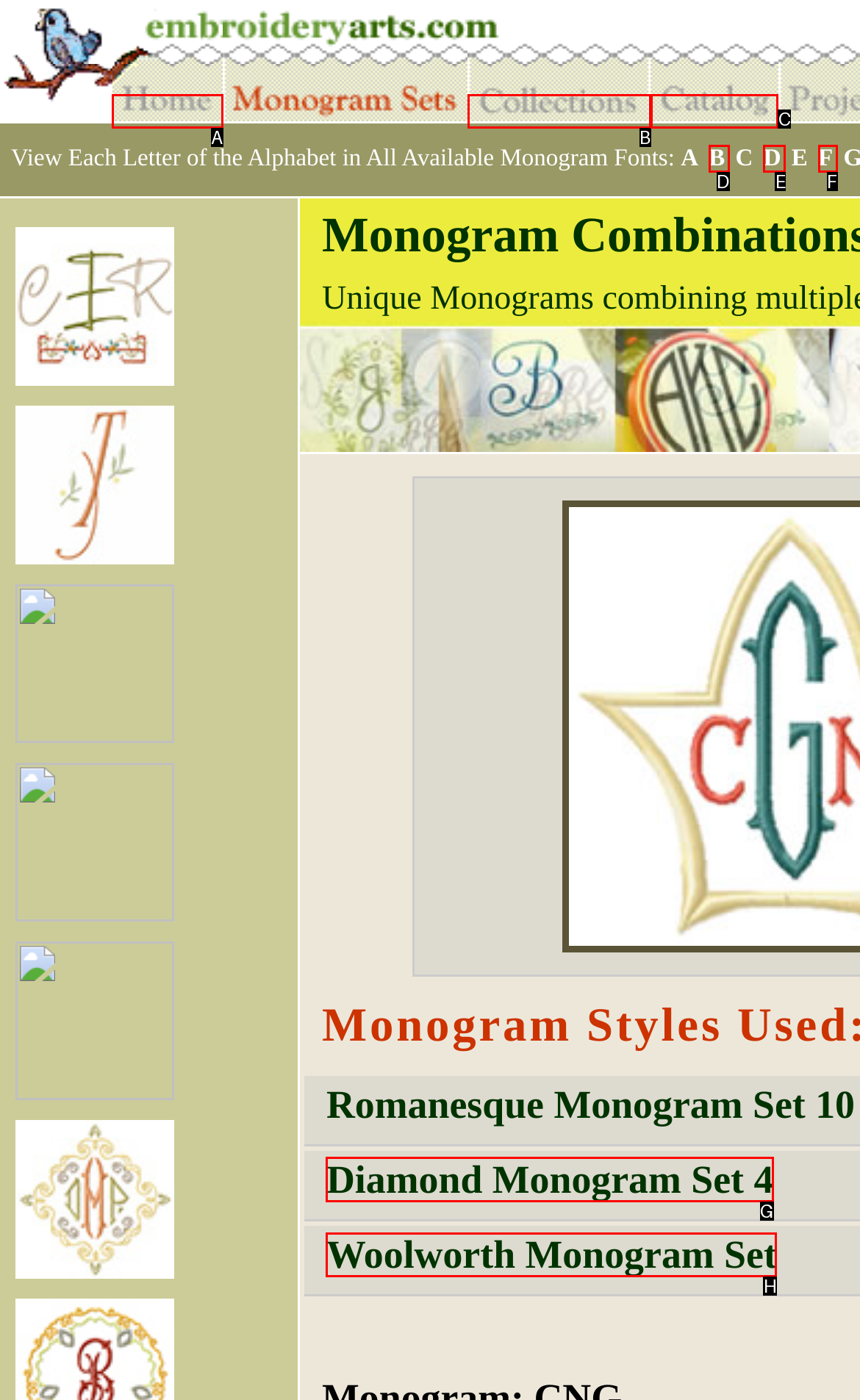Identify the letter that best matches this UI element description: Diamond Monogram Set 4
Answer with the letter from the given options.

G